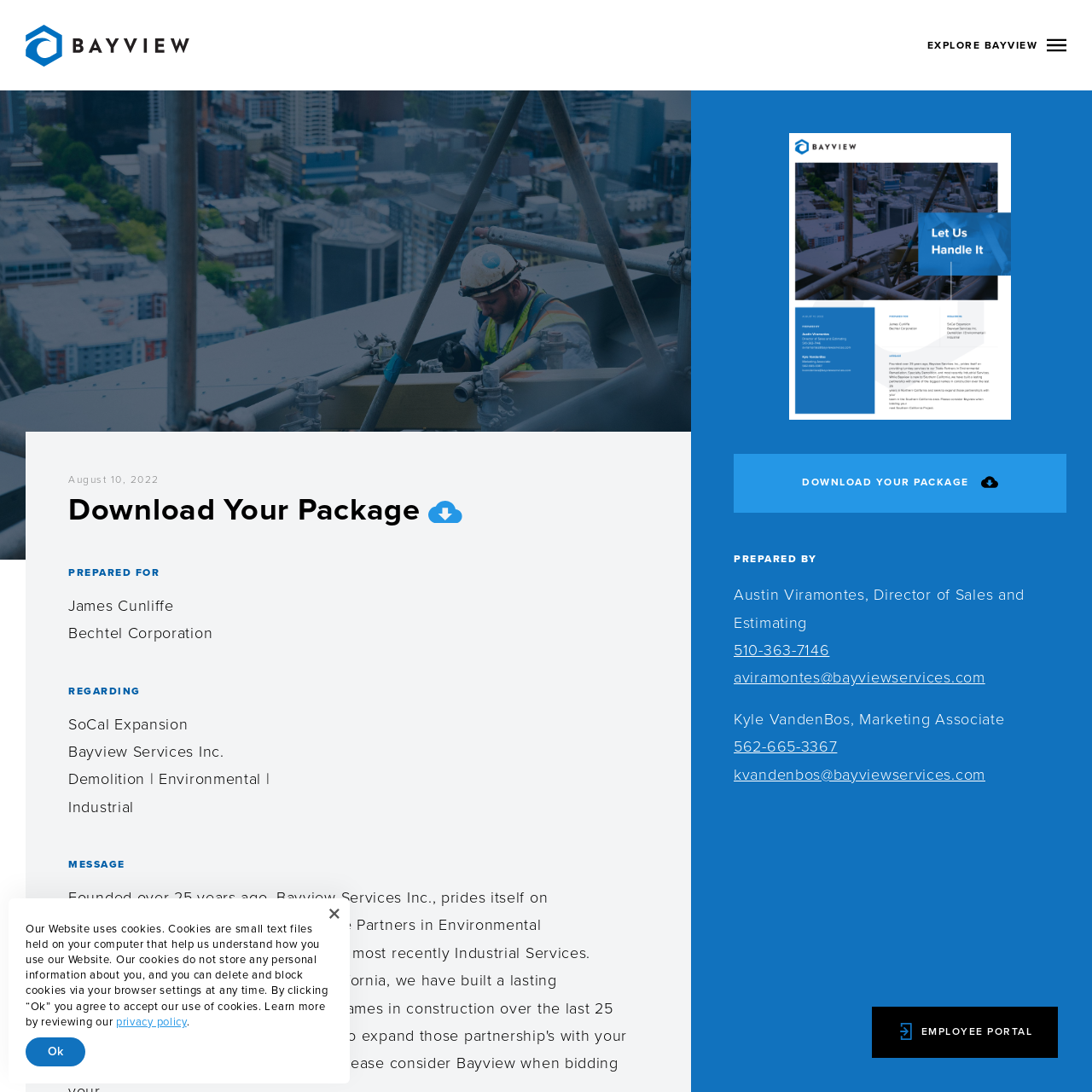Extract the bounding box coordinates of the UI element described by: "Download Your Package". The coordinates should include four float numbers ranging from 0 to 1, e.g., [left, top, right, bottom].

[0.062, 0.454, 0.423, 0.482]